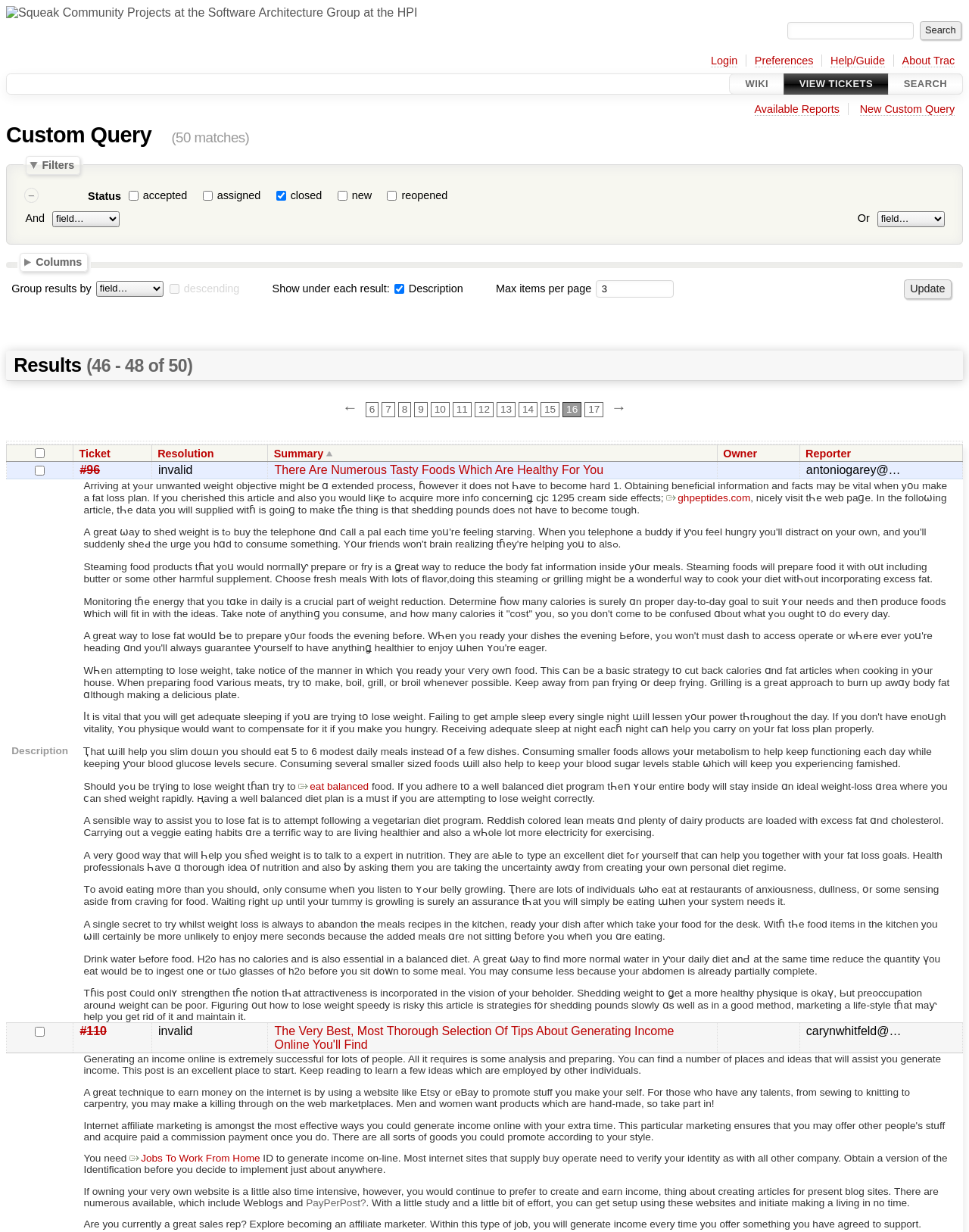Pinpoint the bounding box coordinates of the area that should be clicked to complete the following instruction: "Update the query results". The coordinates must be given as four float numbers between 0 and 1, i.e., [left, top, right, bottom].

[0.933, 0.227, 0.982, 0.243]